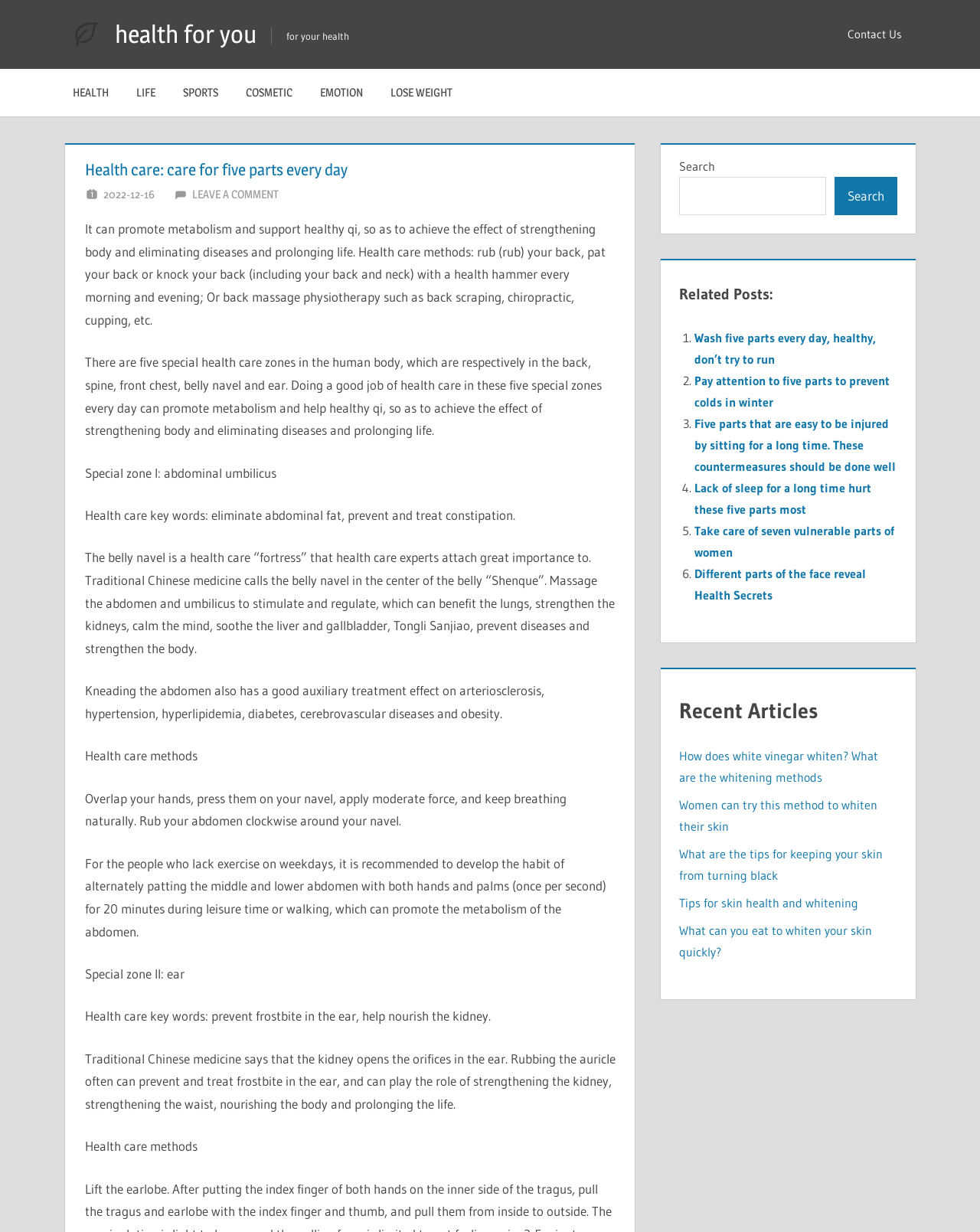How many special health care zones are mentioned on the webpage?
Answer briefly with a single word or phrase based on the image.

Five